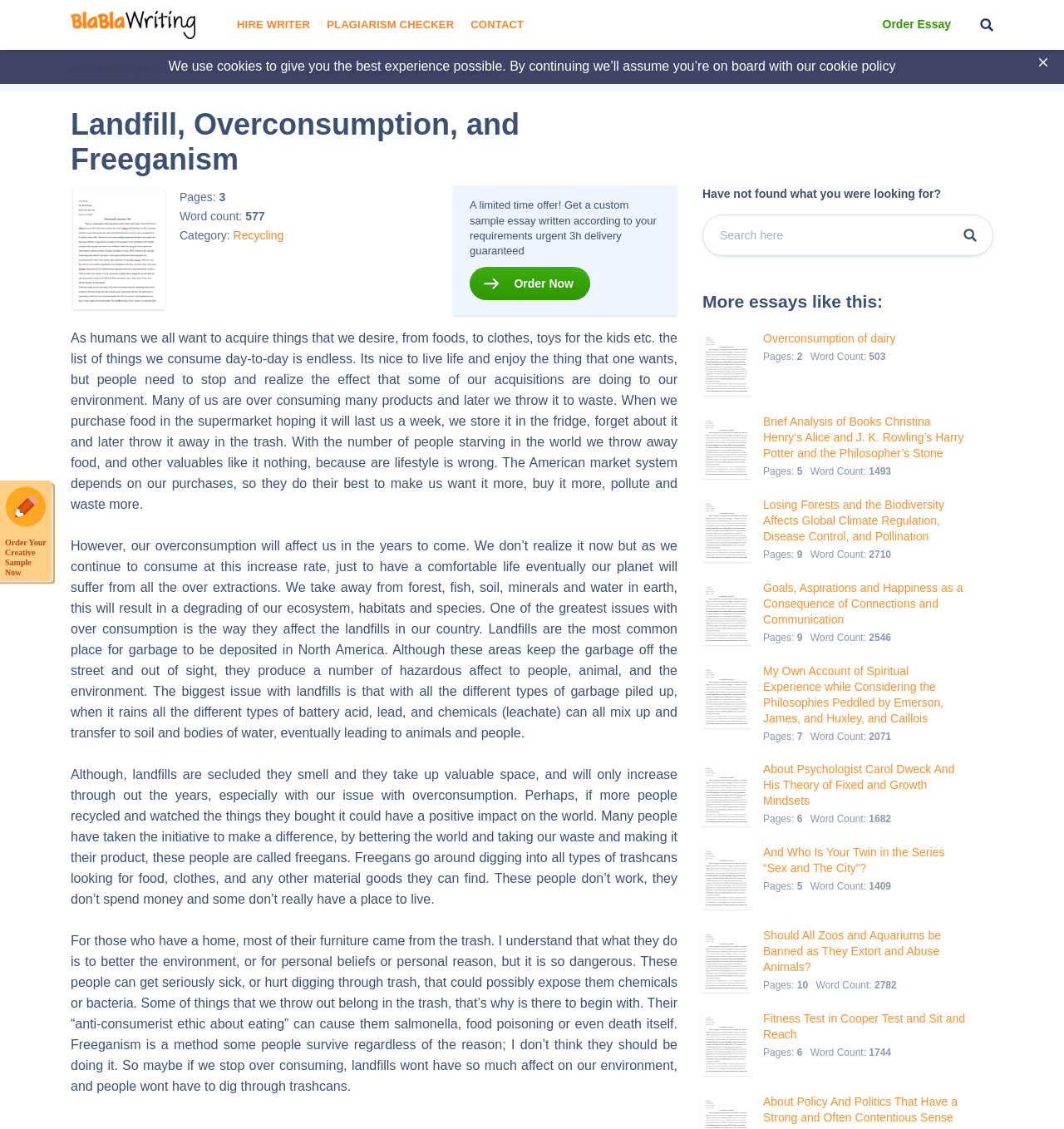Identify the bounding box coordinates of the section to be clicked to complete the task described by the following instruction: "Check plagiarism". The coordinates should be four float numbers between 0 and 1, formatted as [left, top, right, bottom].

[0.307, 0.0, 0.427, 0.044]